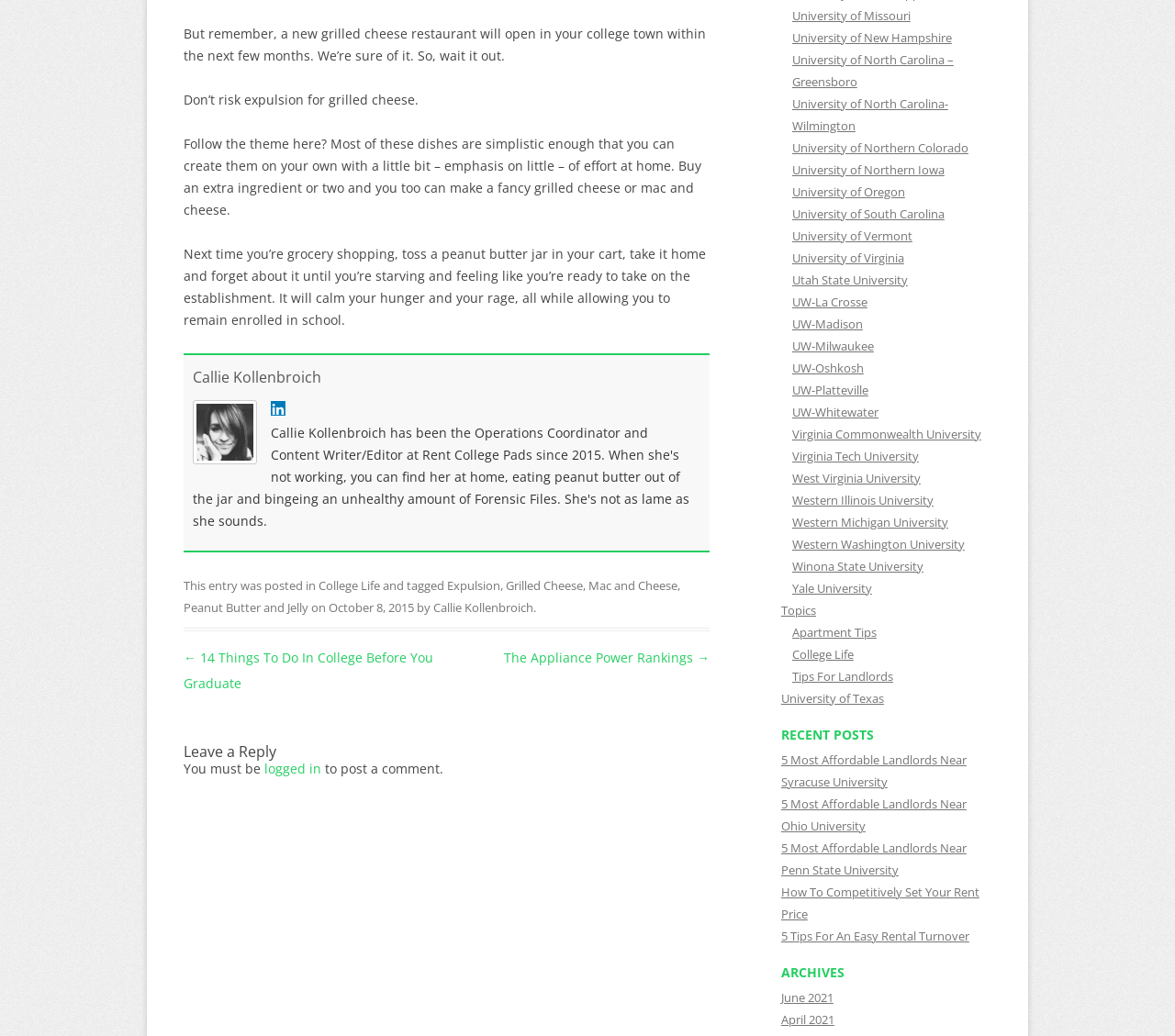Who is the author of this article?
With the help of the image, please provide a detailed response to the question.

I found the author's name by looking at the heading 'Callie Kollenbroich' which is located above the link with the same text. This suggests that the author's name is Callie Kollenbroich.